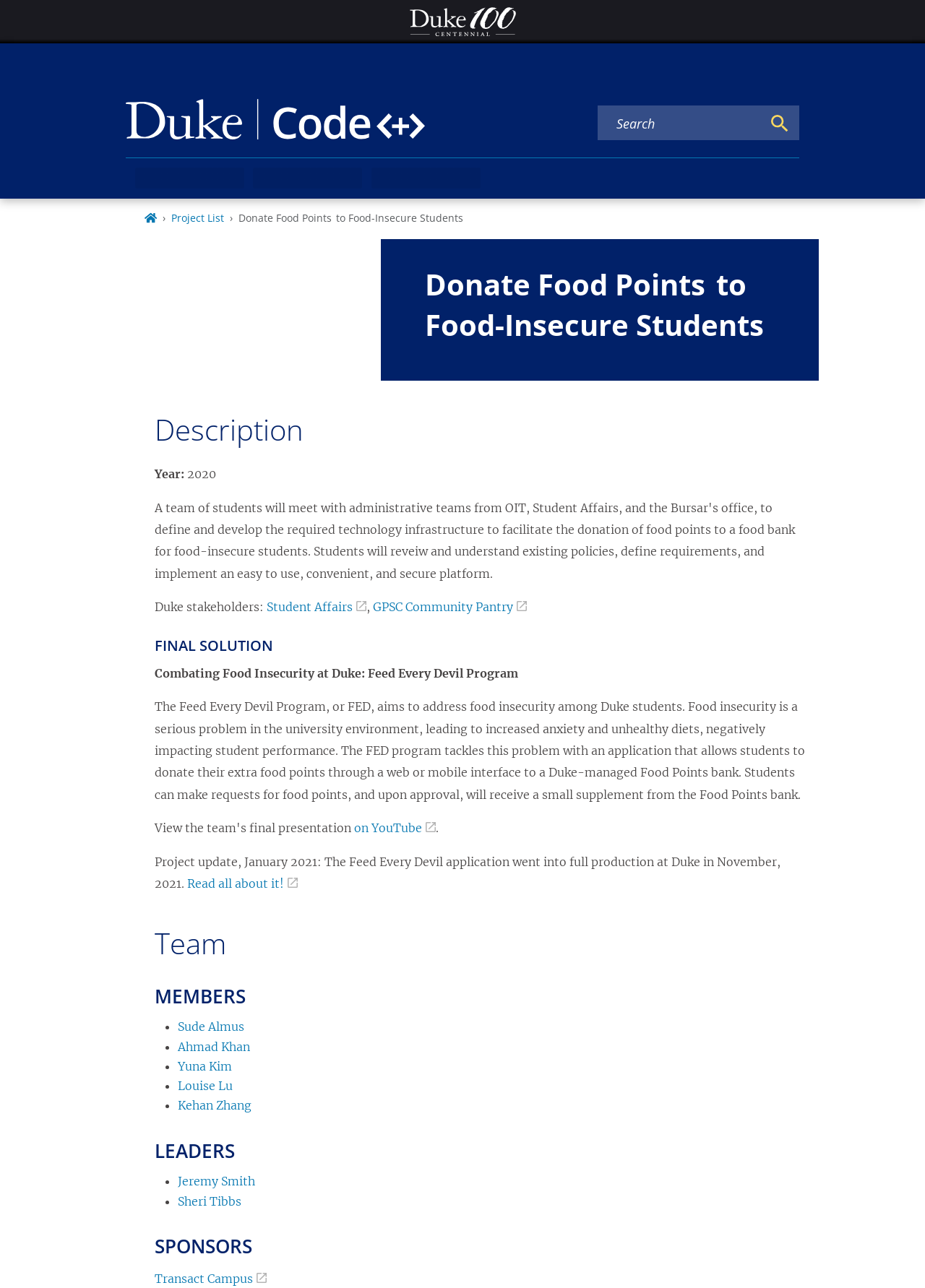Specify the bounding box coordinates of the region I need to click to perform the following instruction: "Click on the Duke 100 Centennial logo". The coordinates must be four float numbers in the range of 0 to 1, i.e., [left, top, right, bottom].

[0.439, 0.003, 0.561, 0.031]